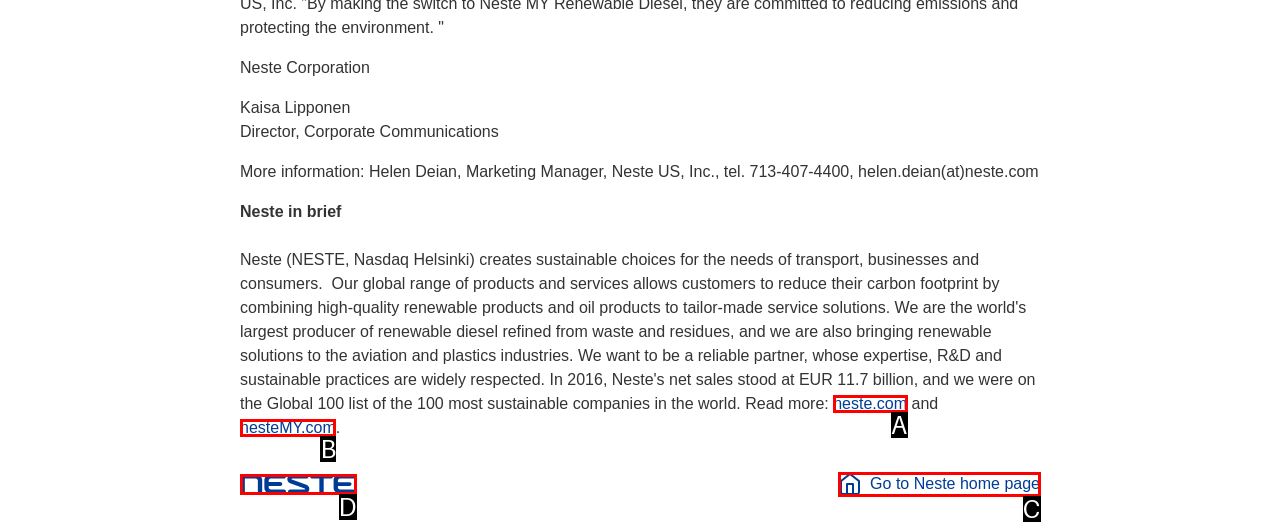Determine the HTML element that best aligns with the description: nesteMY.com
Answer with the appropriate letter from the listed options.

B